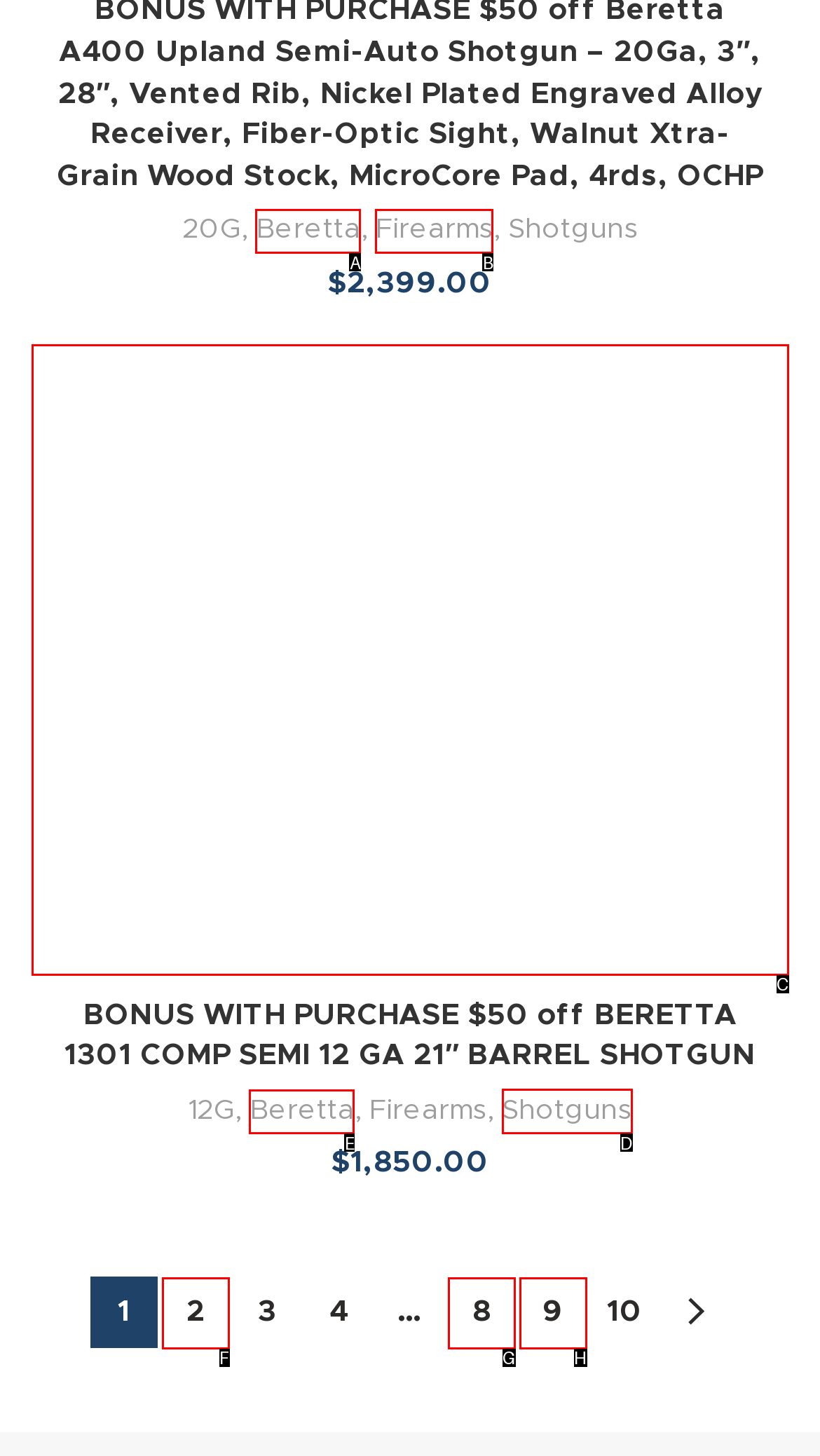Identify the HTML element you need to click to achieve the task: View Shotguns. Respond with the corresponding letter of the option.

D